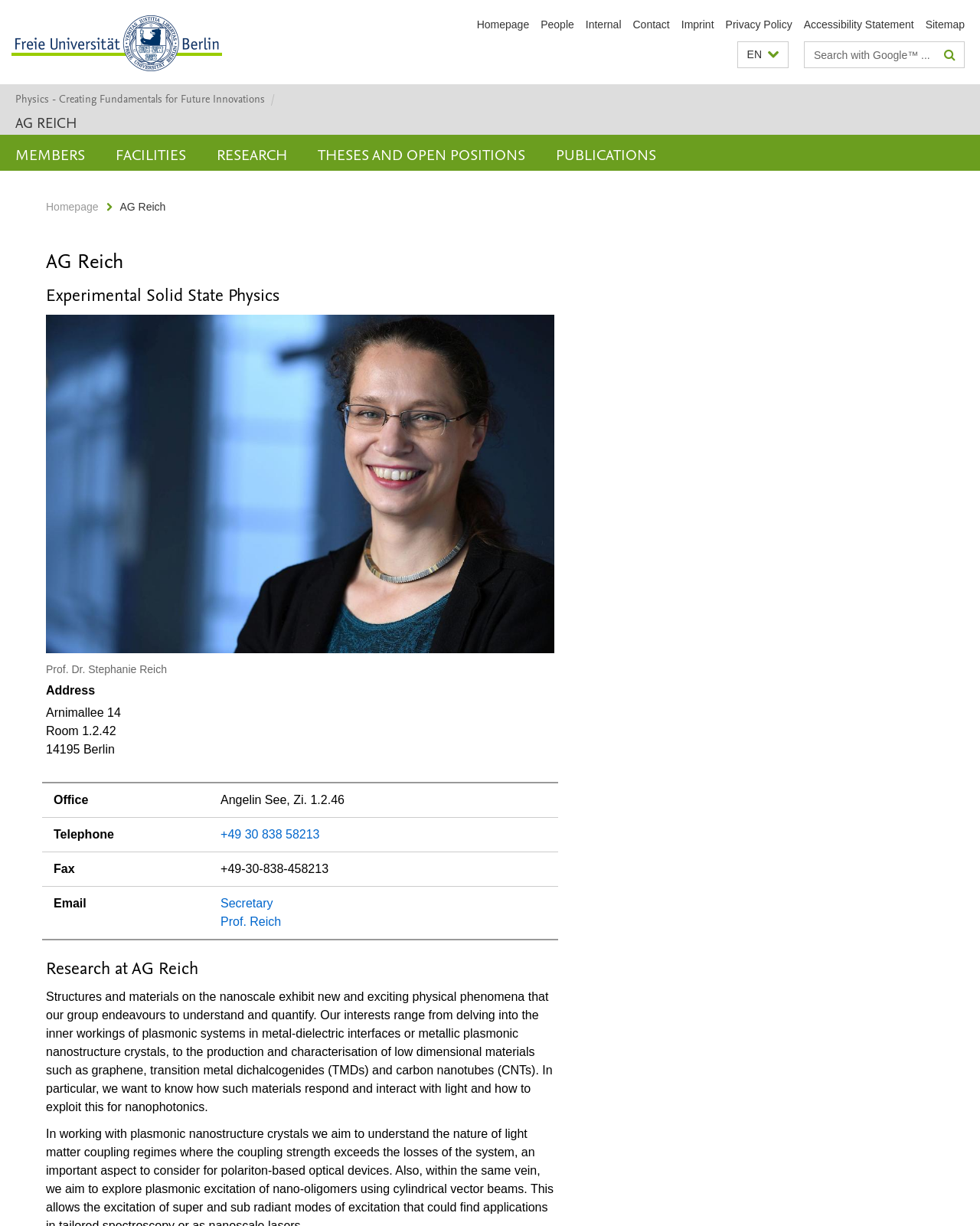Answer the question below with a single word or a brief phrase: 
What is the logo of the Freie Universität Berlin?

The Logo and Seal of the Freie Universität Berlin